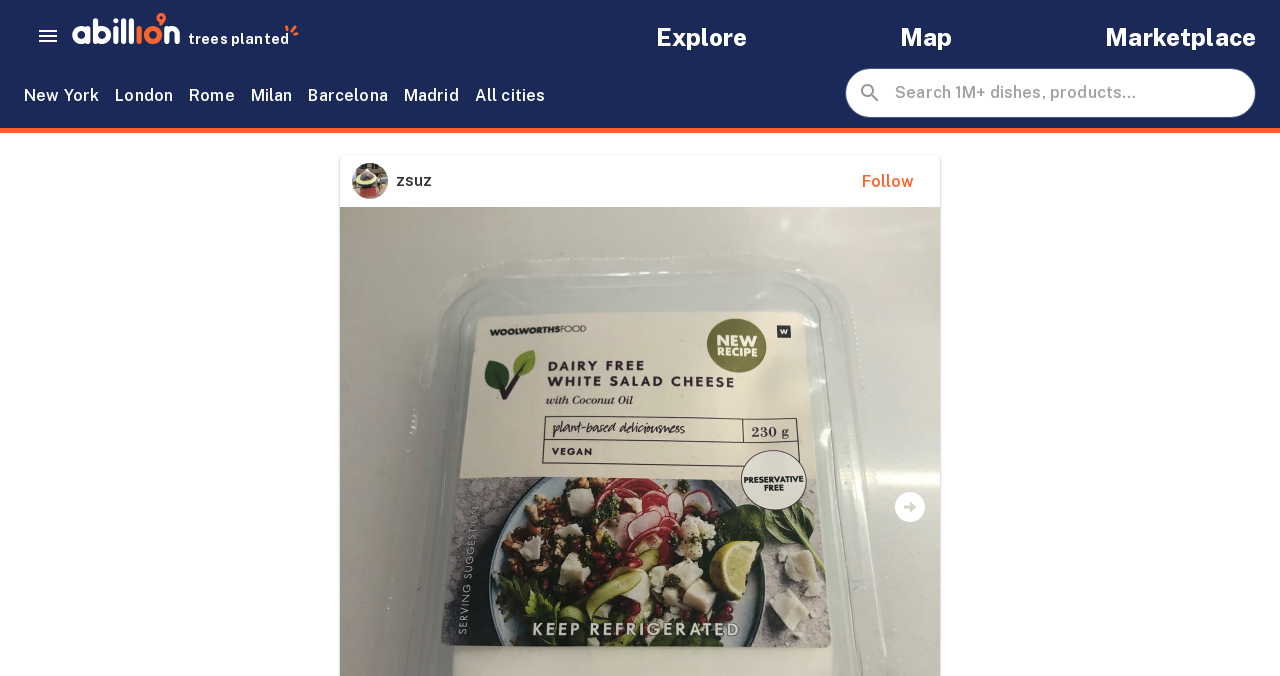Can you find the bounding box coordinates of the area I should click to execute the following instruction: "Explore the website"?

[0.512, 0.034, 0.584, 0.075]